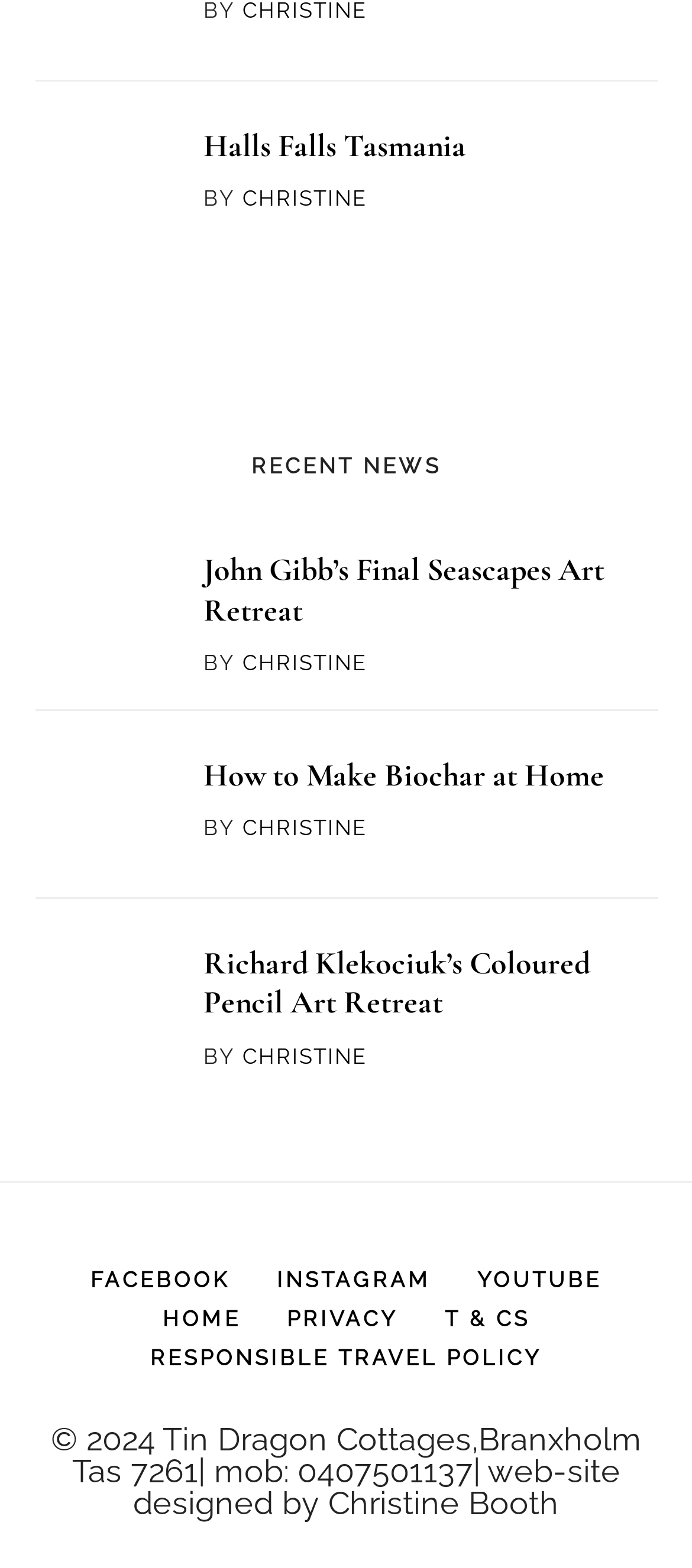Find the bounding box coordinates corresponding to the UI element with the description: "FACEBOOK". The coordinates should be formatted as [left, top, right, bottom], with values as floats between 0 and 1.

[0.105, 0.81, 0.359, 0.824]